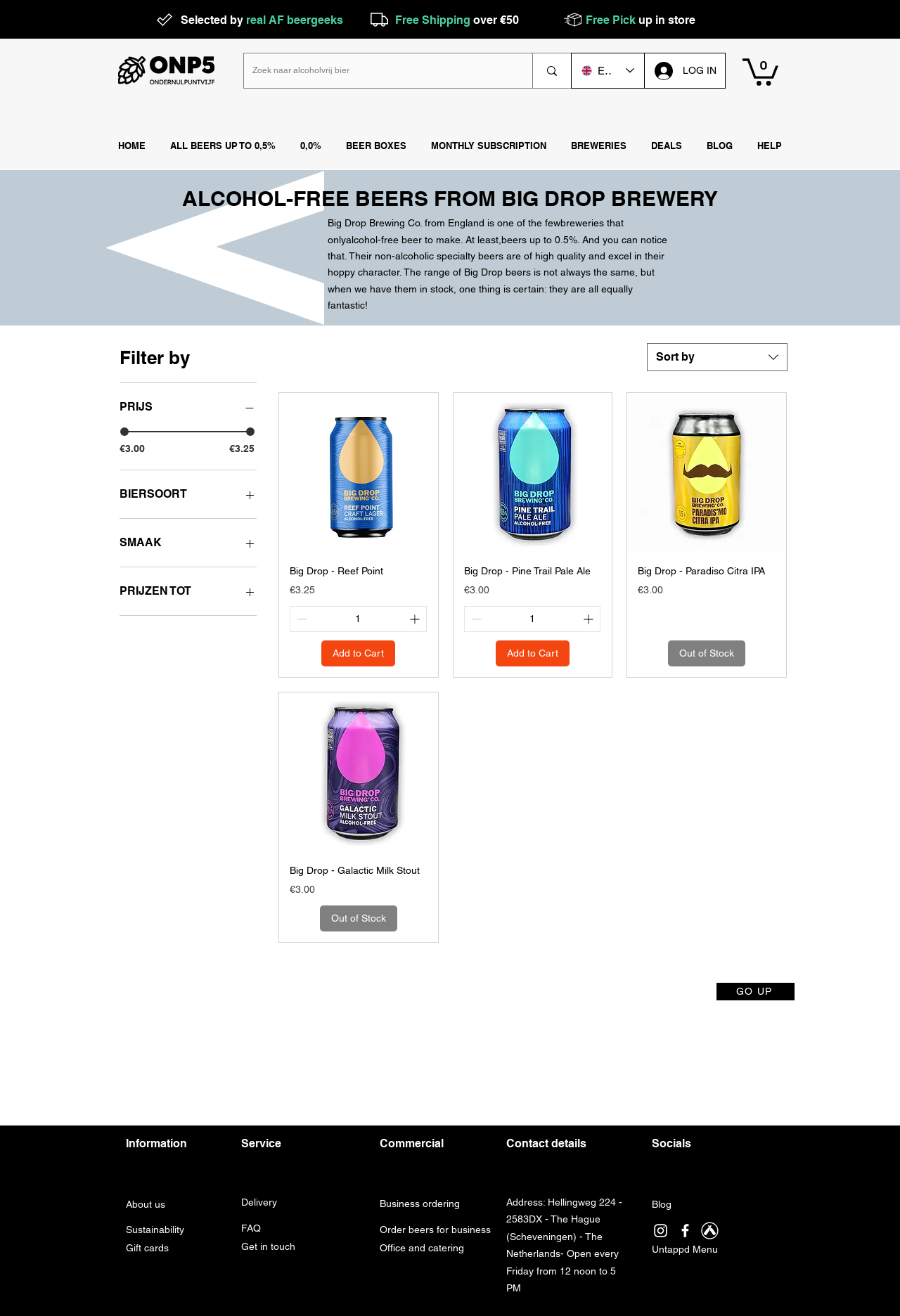Locate the bounding box coordinates of the clickable region to complete the following instruction: "Sort by."

[0.729, 0.266, 0.772, 0.276]